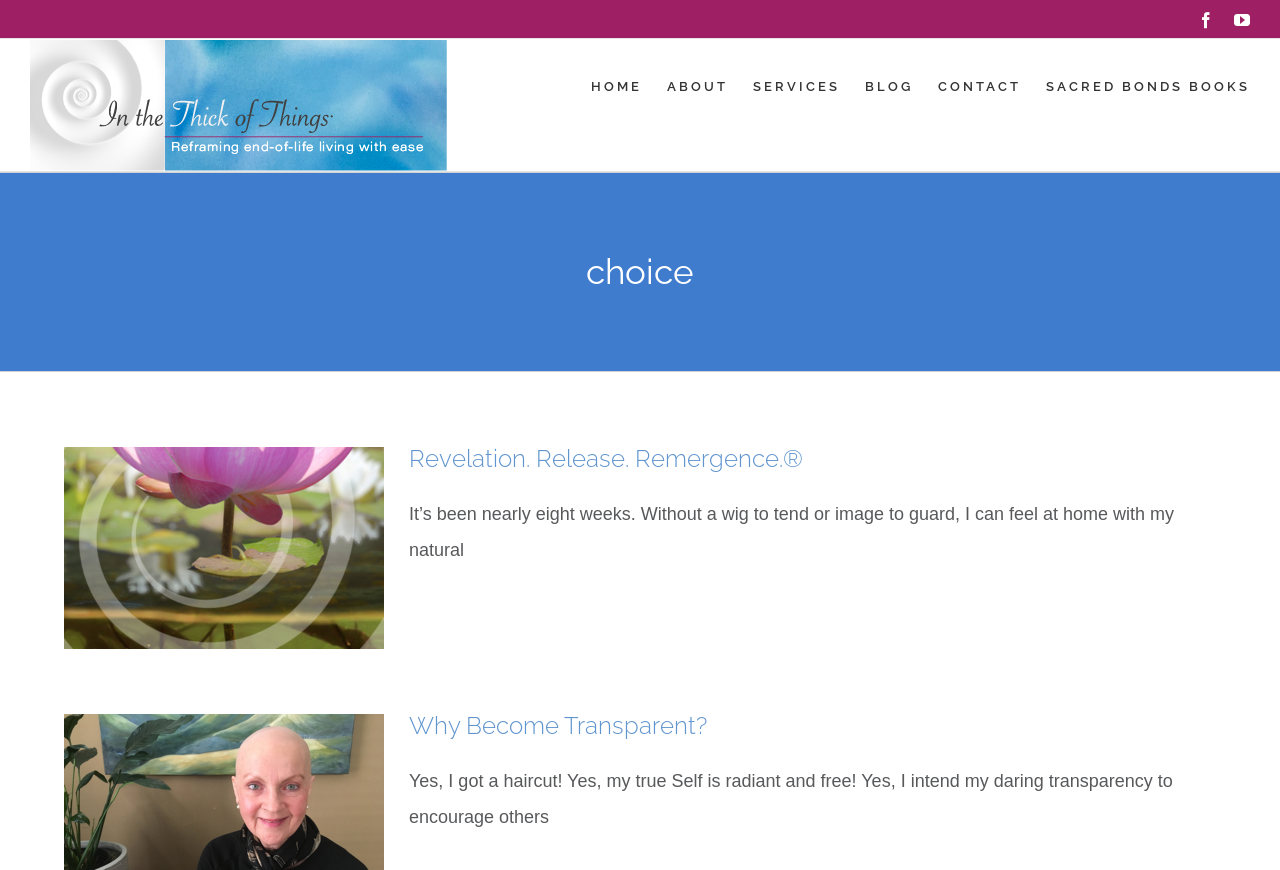From the given element description: "ABOUT", find the bounding box for the UI element. Provide the coordinates as four float numbers between 0 and 1, in the order [left, top, right, bottom].

[0.521, 0.045, 0.569, 0.154]